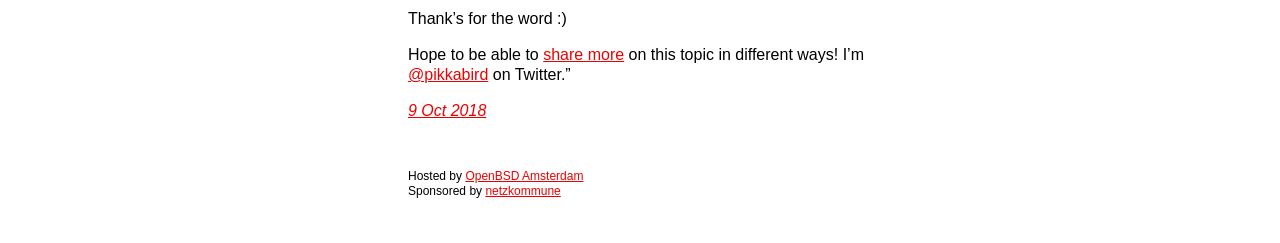Who sponsored the event?
Please answer the question with as much detail as possible using the screenshot.

The sponsor of the event is mentioned in the text 'Sponsored by netzkommune' which is located at the bottom of the page.